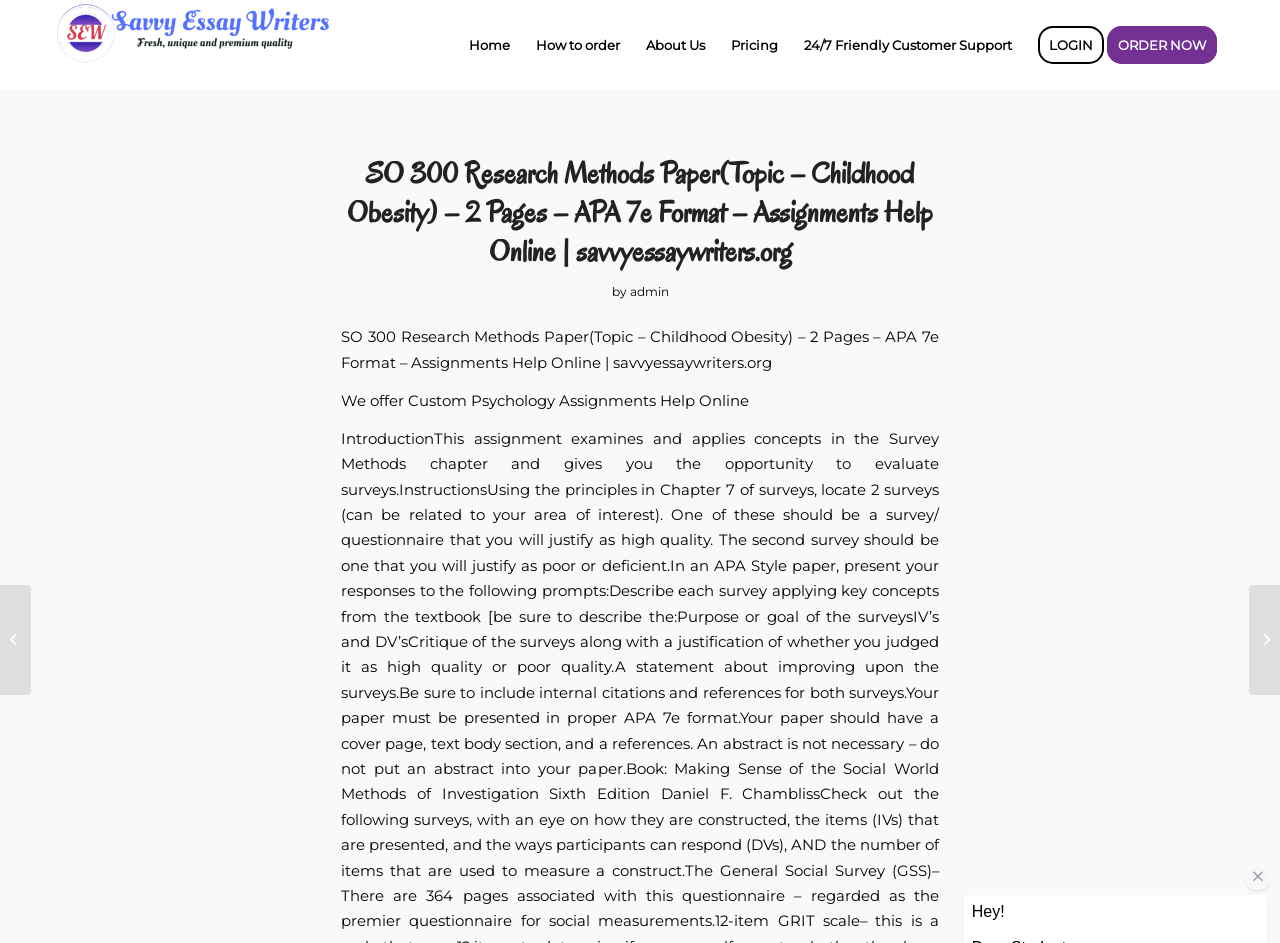Observe the image and answer the following question in detail: What is the purpose of the website?

The purpose of the website can be inferred from the main heading and the content of the webpage, which suggests that the website provides online help with assignments, including research papers.